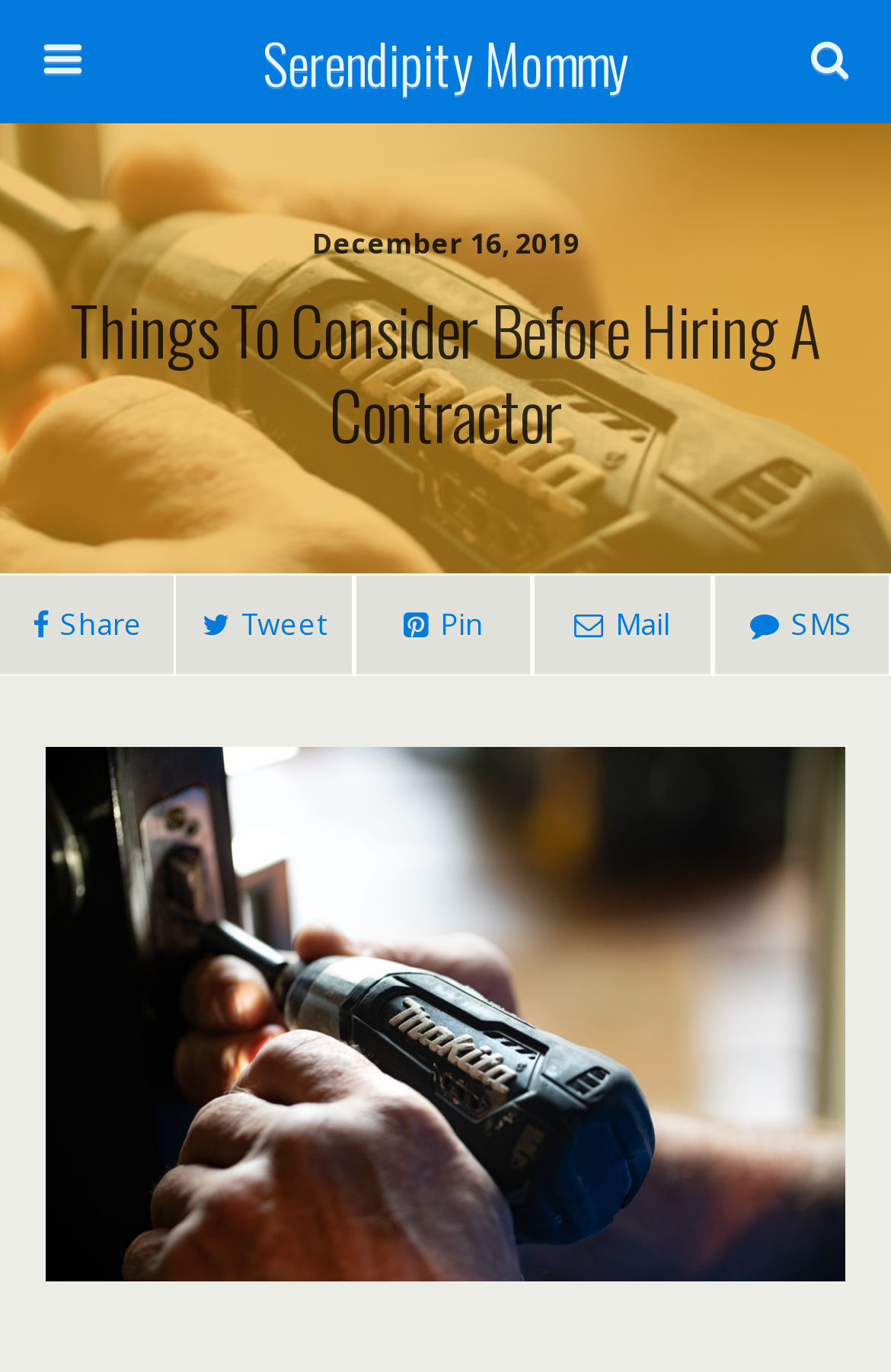Based on the description "Pin", find the bounding box of the specified UI element.

[0.397, 0.418, 0.598, 0.493]